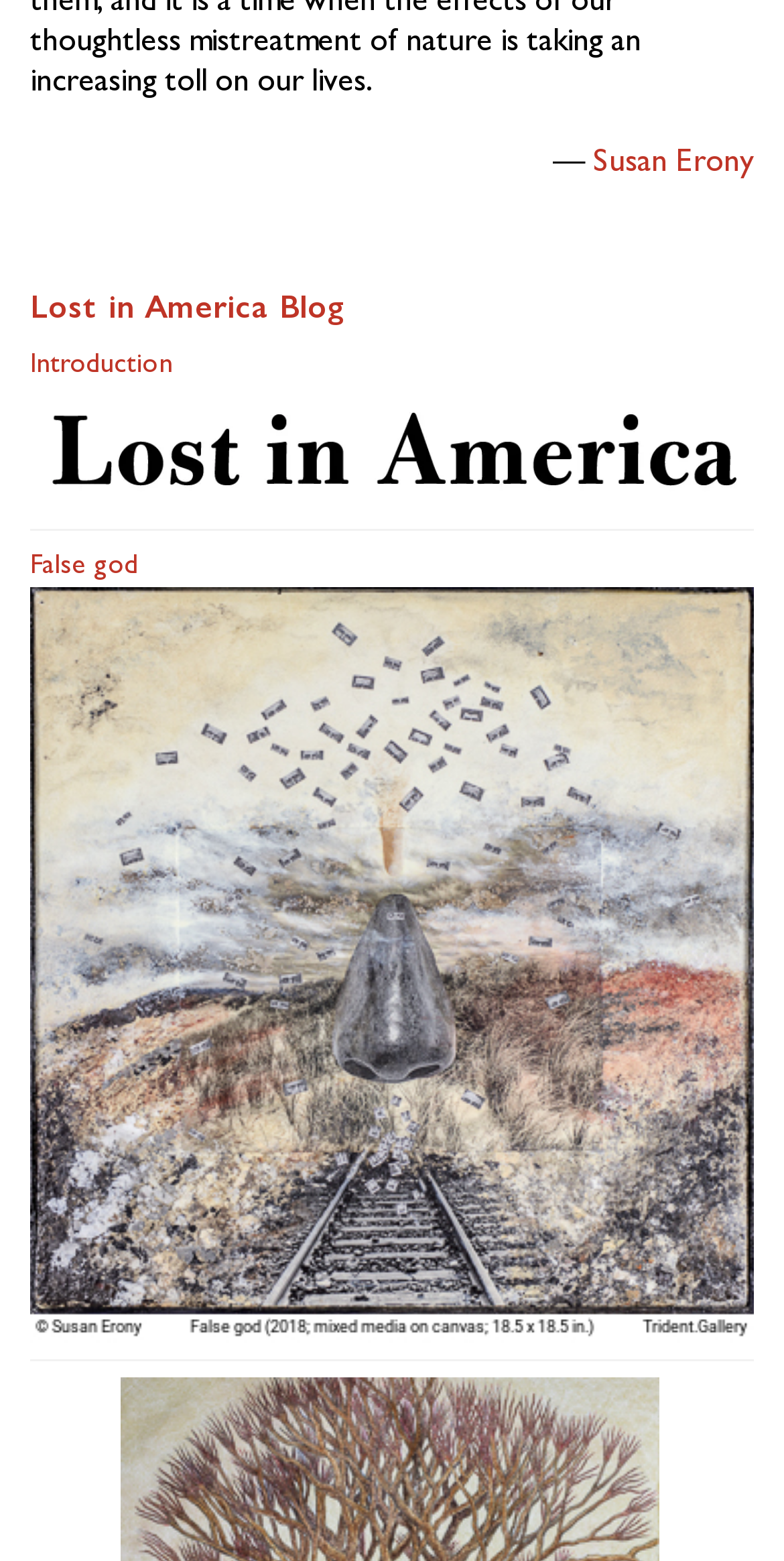Can you find the bounding box coordinates for the UI element given this description: "parent_node: False god title="False god""? Provide the coordinates as four float numbers between 0 and 1: [left, top, right, bottom].

[0.038, 0.61, 0.962, 0.626]